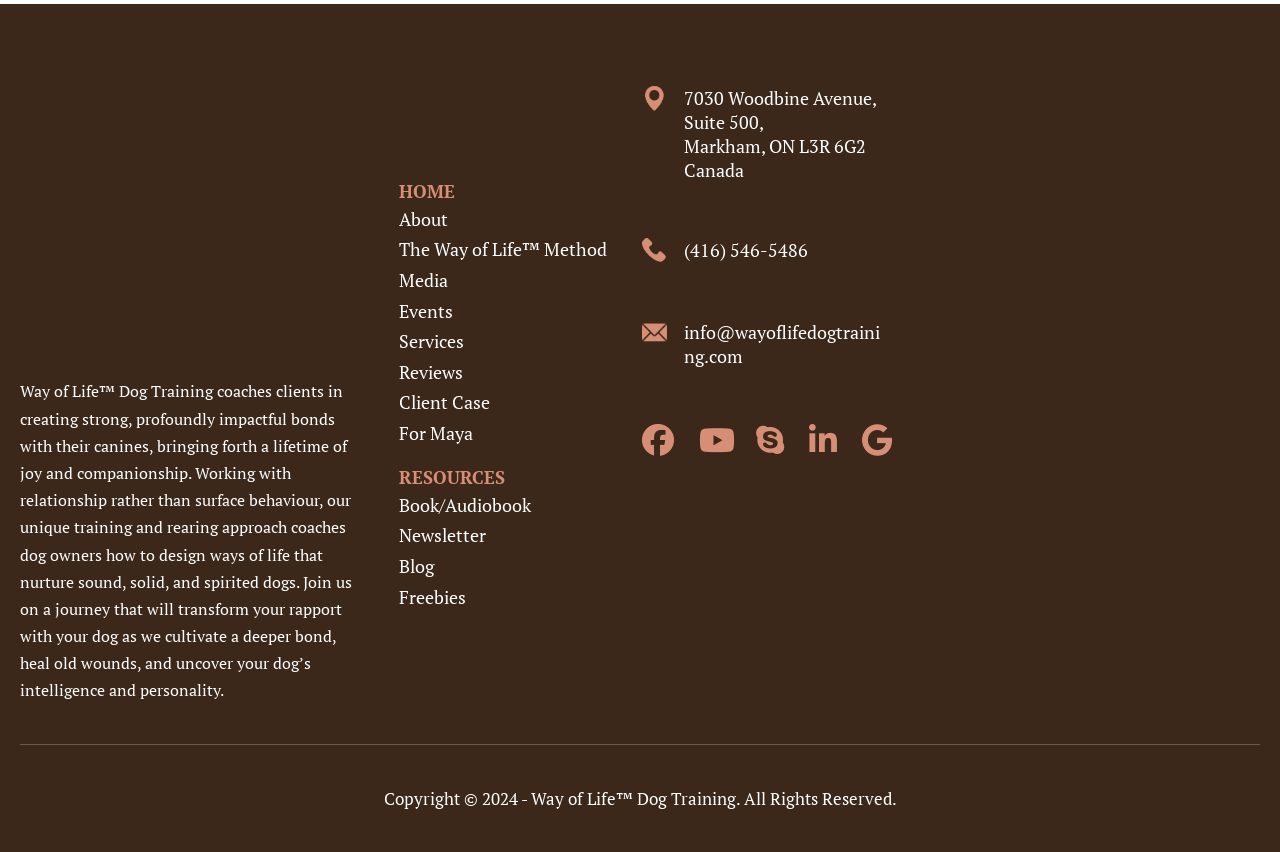Please identify the coordinates of the bounding box for the clickable region that will accomplish this instruction: "Contact via phone number".

[0.534, 0.28, 0.631, 0.308]